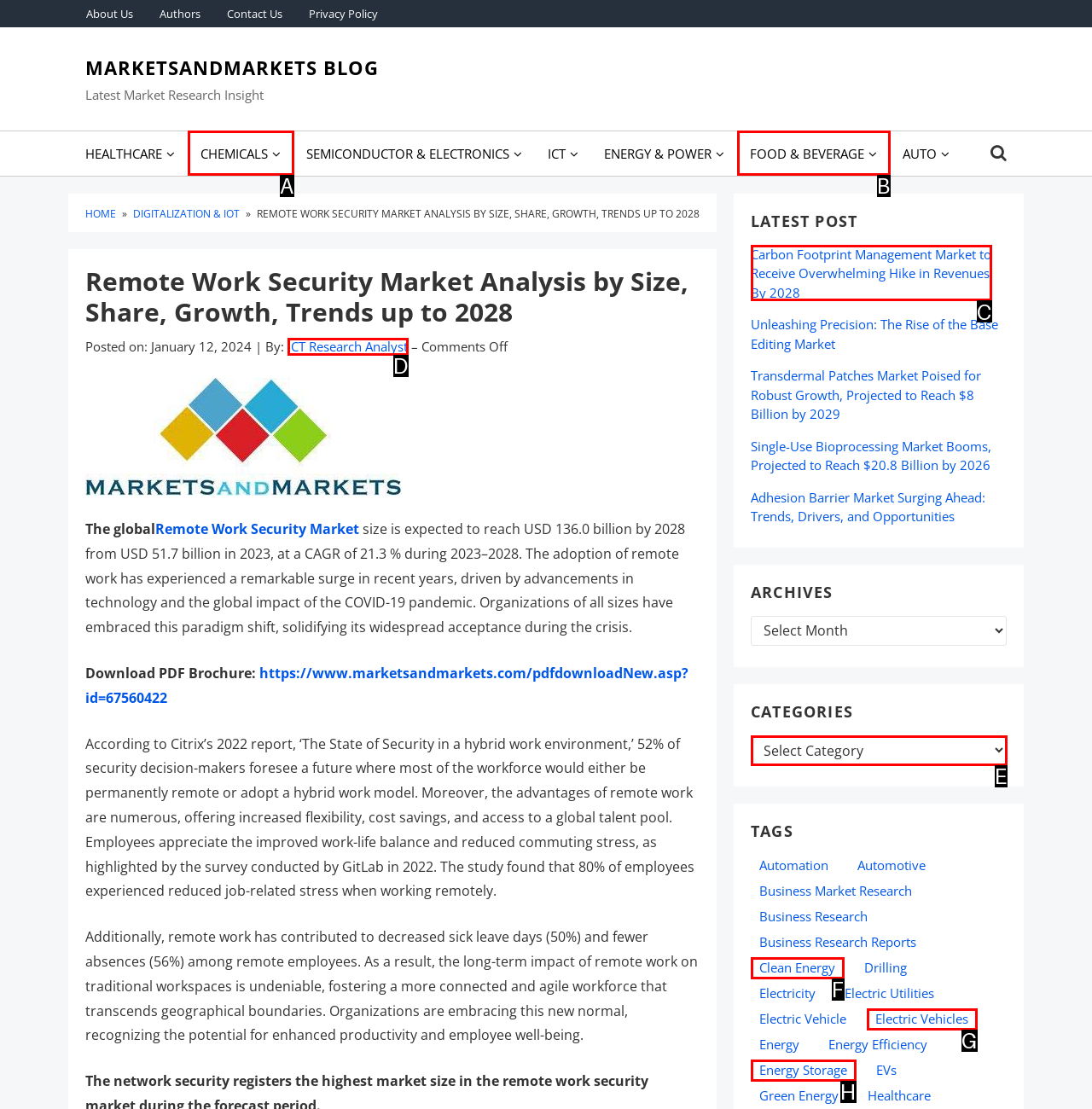With the provided description: Food & Beverage, select the most suitable HTML element. Respond with the letter of the selected option.

B